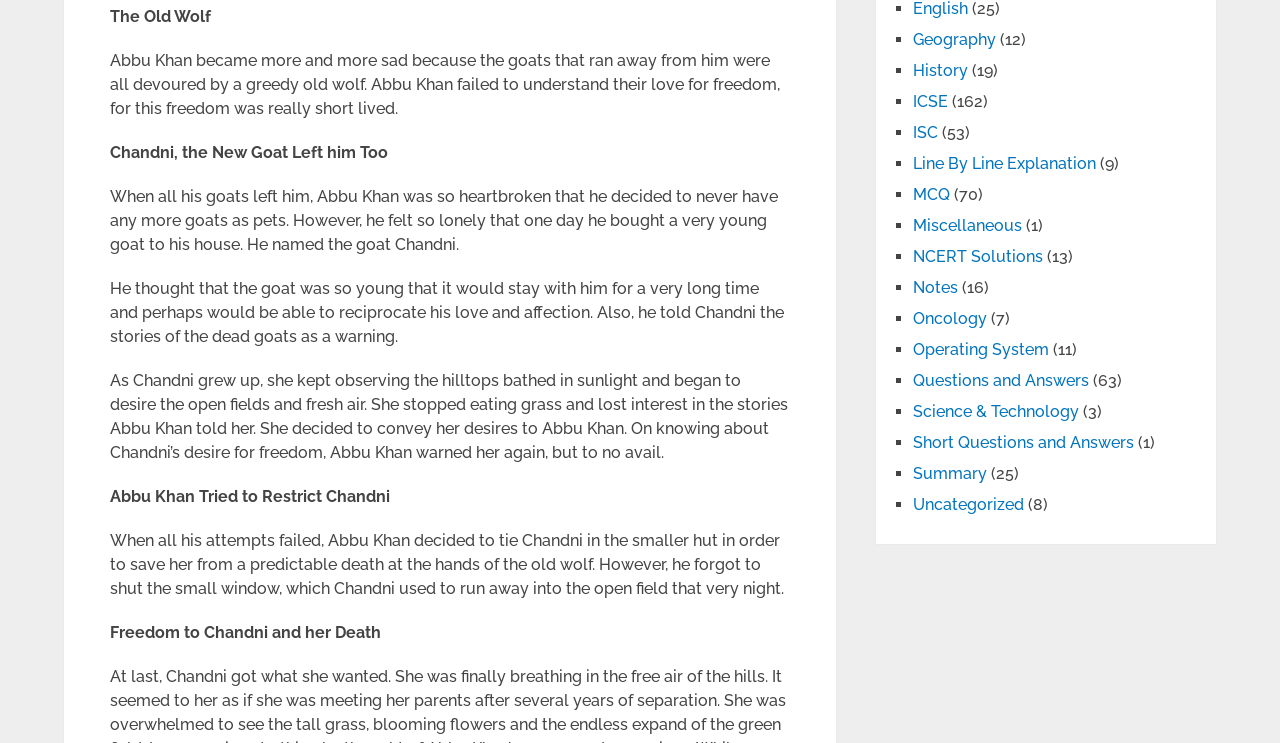Please find the bounding box for the UI component described as follows: "Questions and Answers".

[0.713, 0.499, 0.851, 0.525]